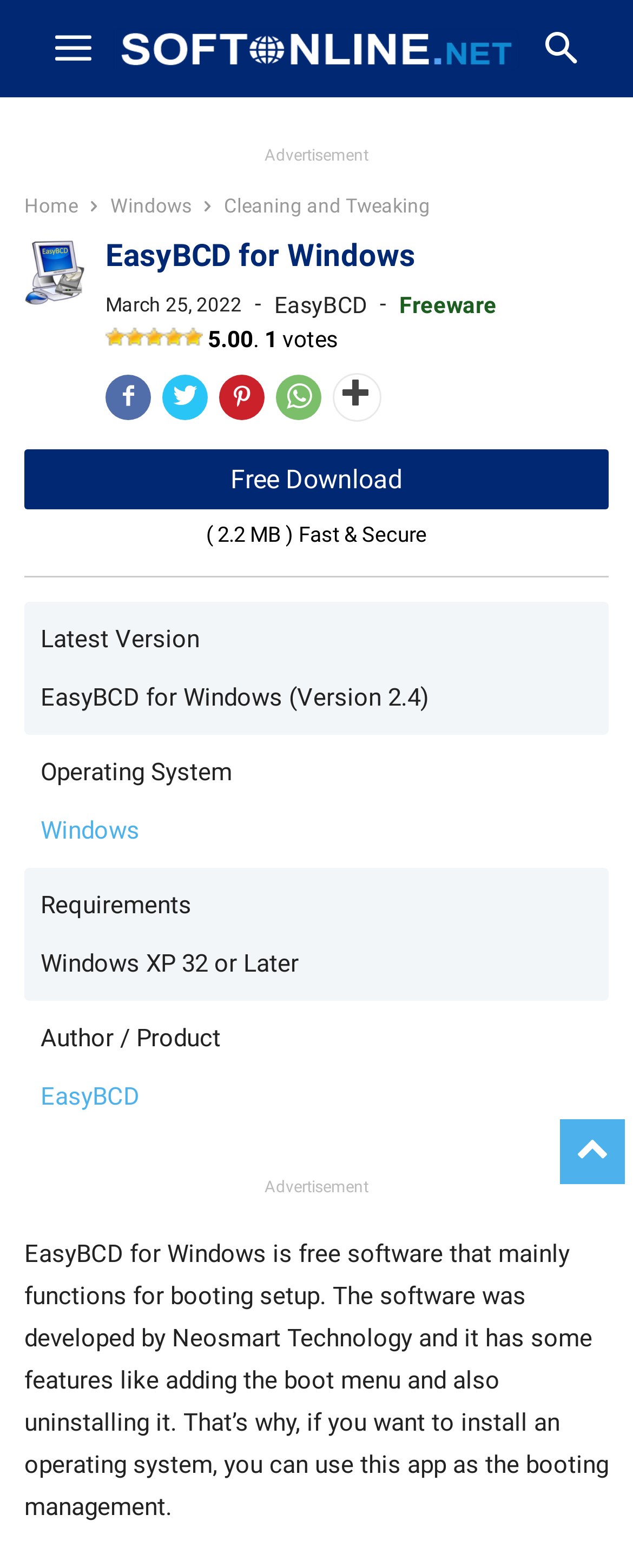Kindly determine the bounding box coordinates of the area that needs to be clicked to fulfill this instruction: "Click the 'EasyBCD' link".

[0.038, 0.181, 0.141, 0.198]